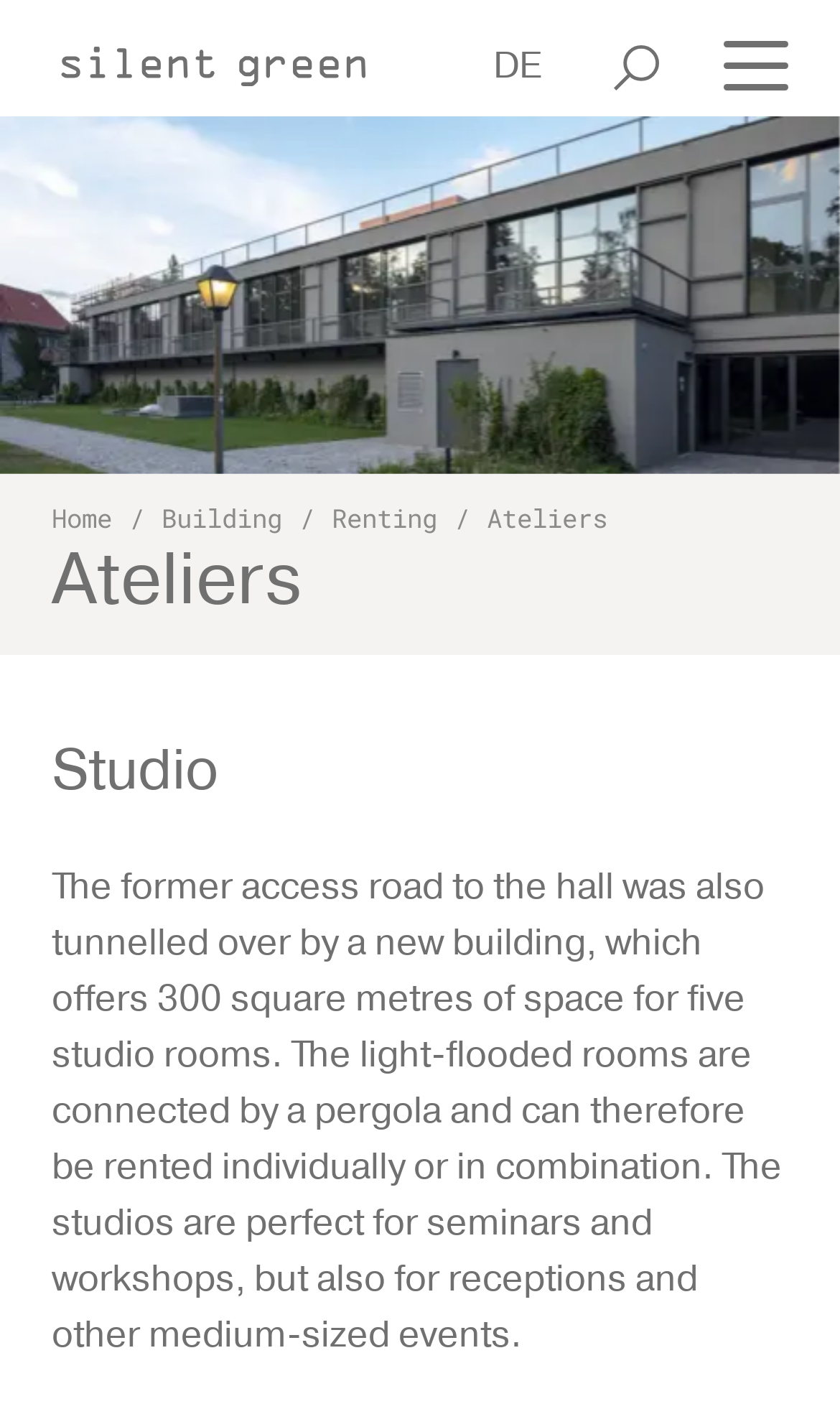Please find the bounding box coordinates of the clickable region needed to complete the following instruction: "go to previous page". The bounding box coordinates must consist of four float numbers between 0 and 1, i.e., [left, top, right, bottom].

[0.0, 0.083, 0.15, 0.336]